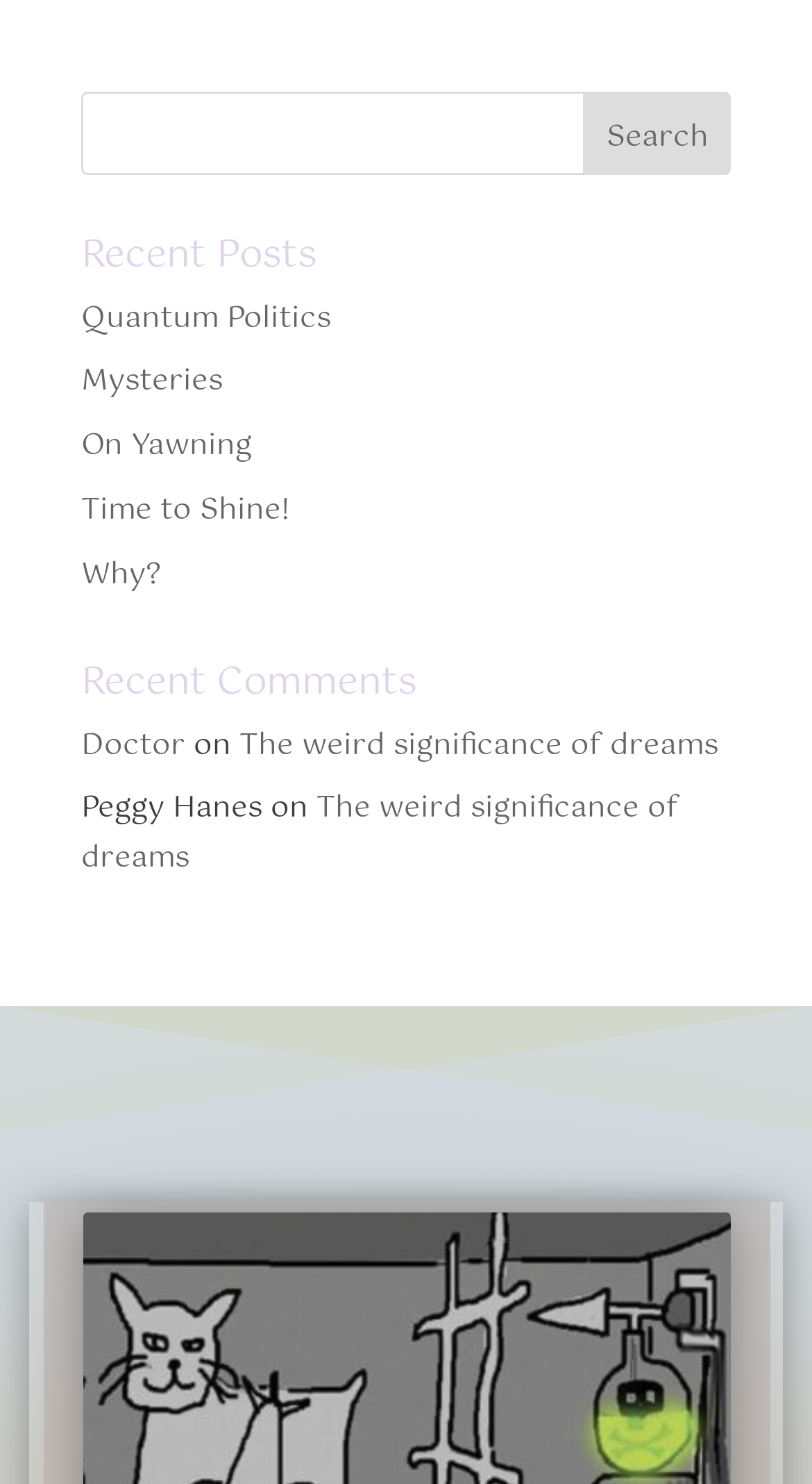Look at the image and give a detailed response to the following question: What is the title of the first recent post?

The first link under the 'Recent Posts' heading is labeled 'Quantum Politics', which is likely the title of the first recent post.